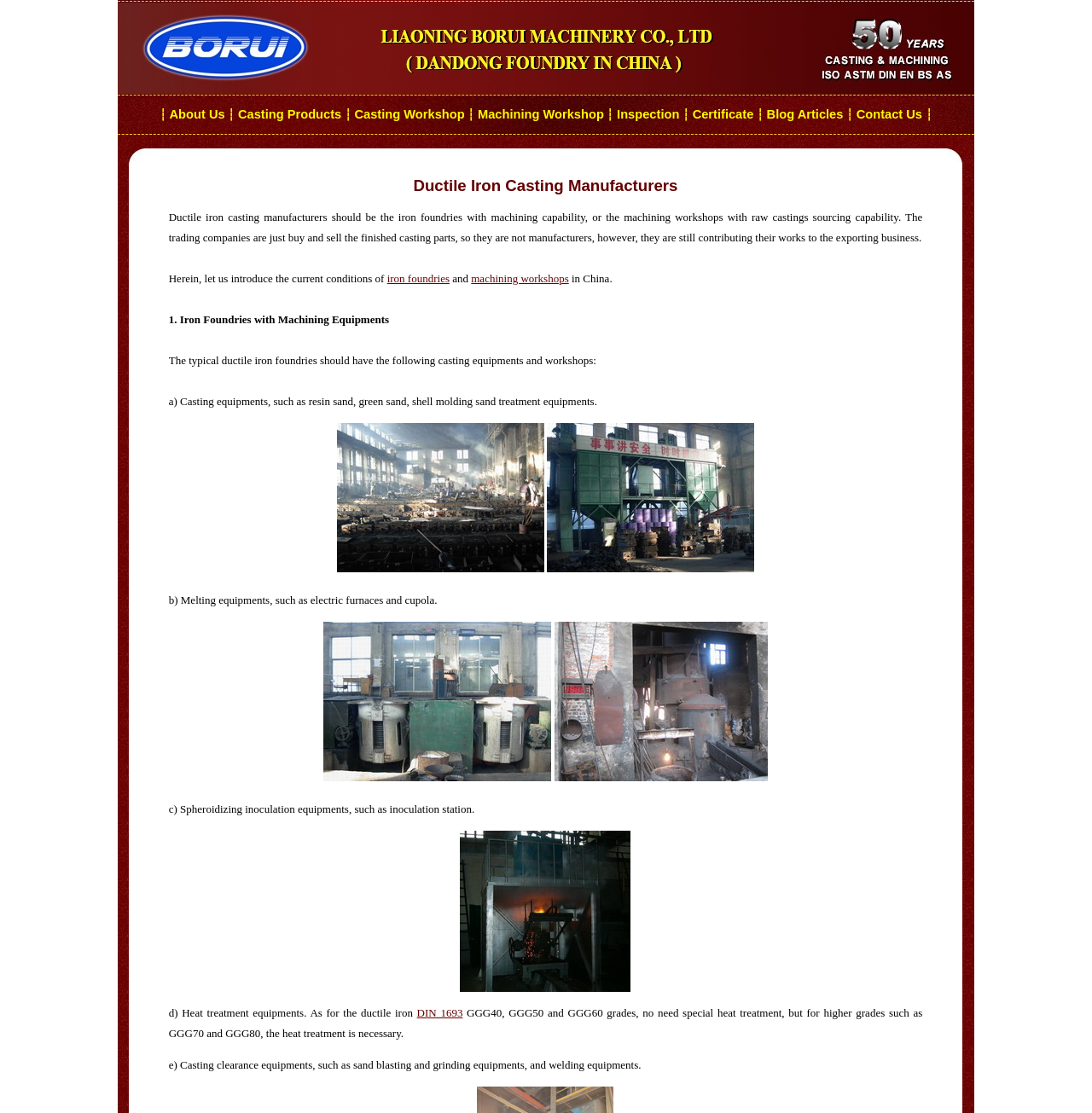Please identify the bounding box coordinates of the area I need to click to accomplish the following instruction: "Read the article about ductile iron casting manufacturers".

[0.154, 0.158, 0.845, 0.176]